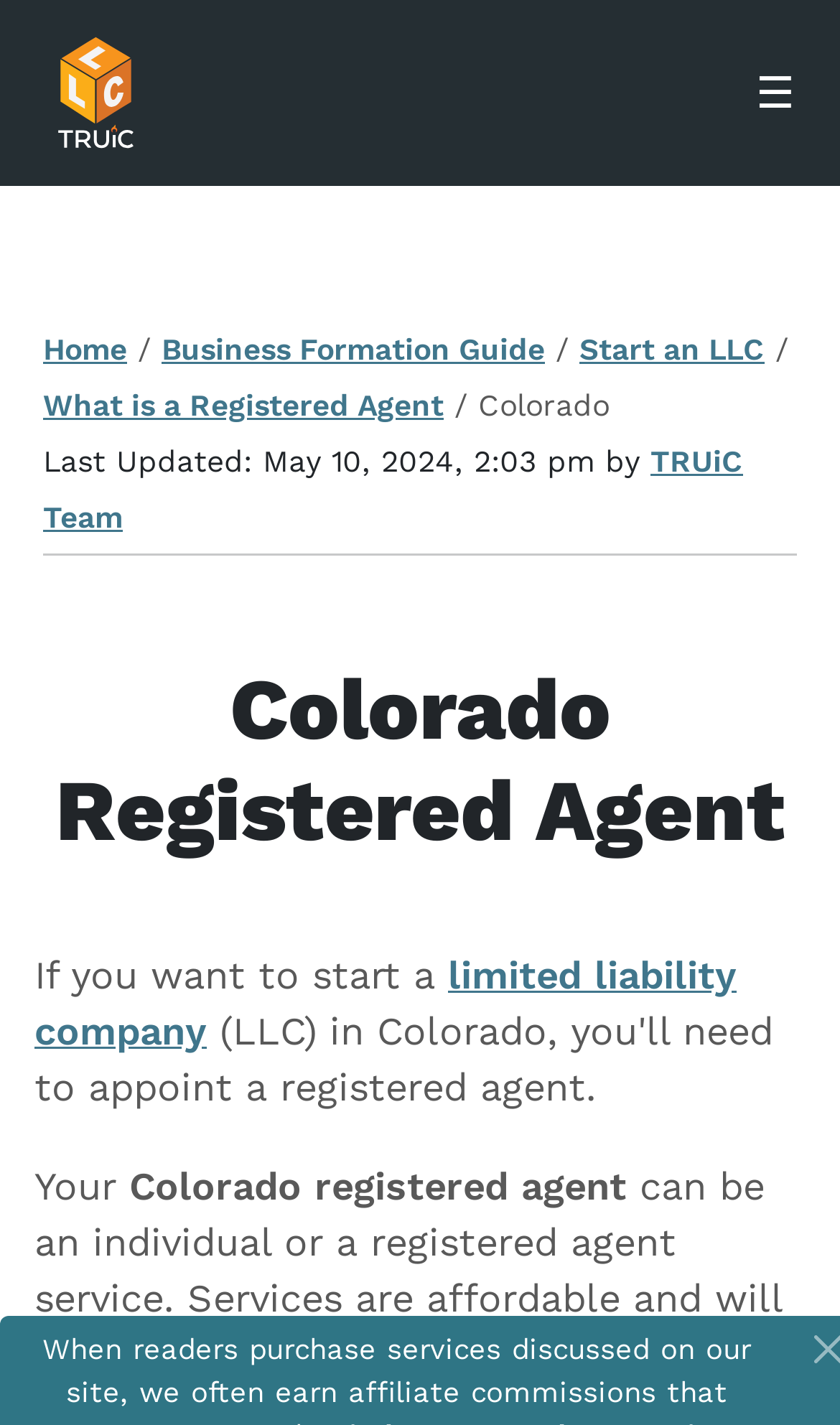Determine the bounding box coordinates of the region to click in order to accomplish the following instruction: "Toggle navigation". Provide the coordinates as four float numbers between 0 and 1, specifically [left, top, right, bottom].

[0.851, 0.035, 0.995, 0.095]